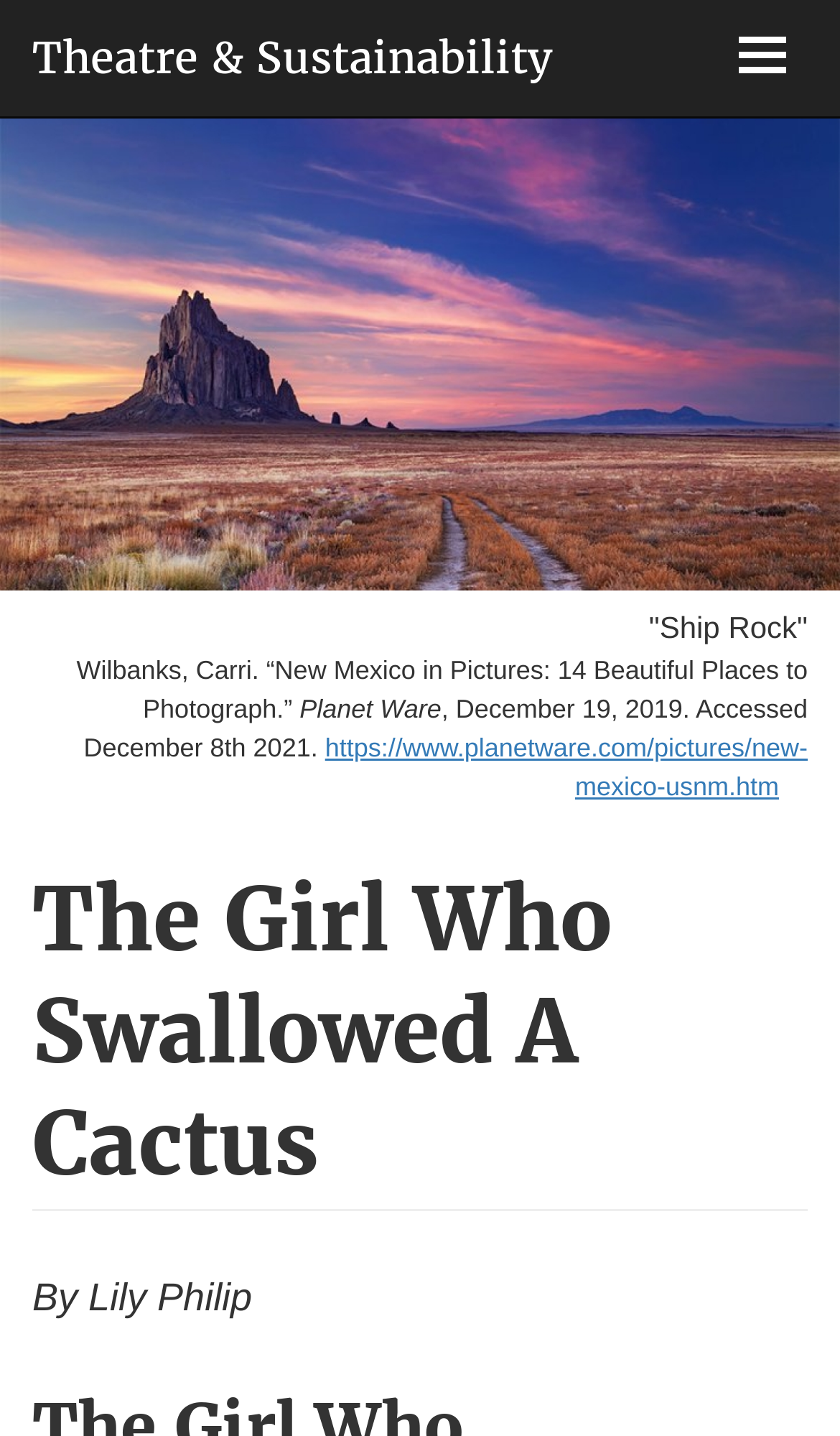What is the name of the play?
Using the visual information, respond with a single word or phrase.

The Girl Who Swallowed A Cactus